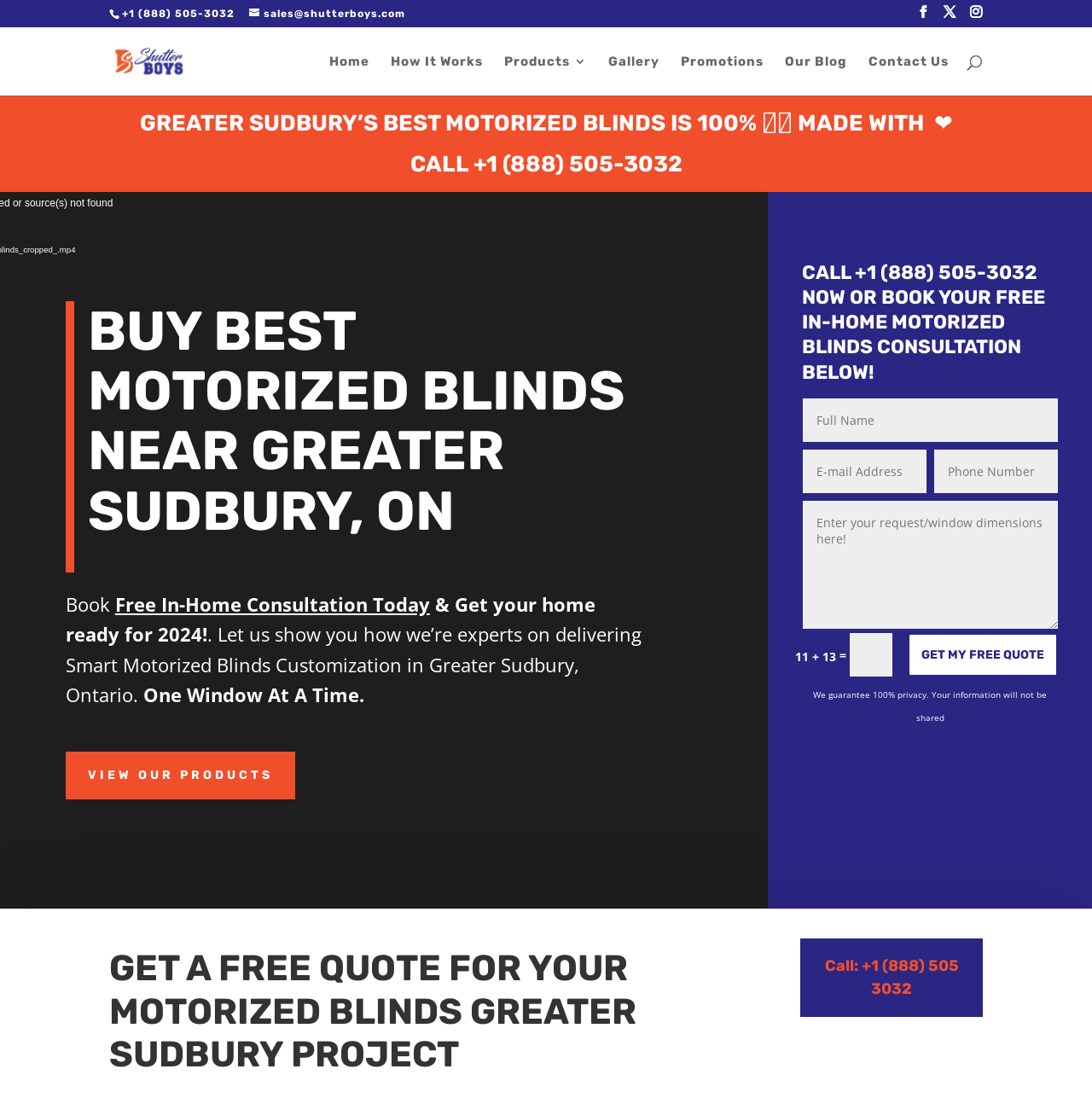Identify the bounding box coordinates for the element you need to click to achieve the following task: "Click the link to contact us". Provide the bounding box coordinates as four float numbers between 0 and 1, in the form [left, top, right, bottom].

[0.795, 0.051, 0.869, 0.087]